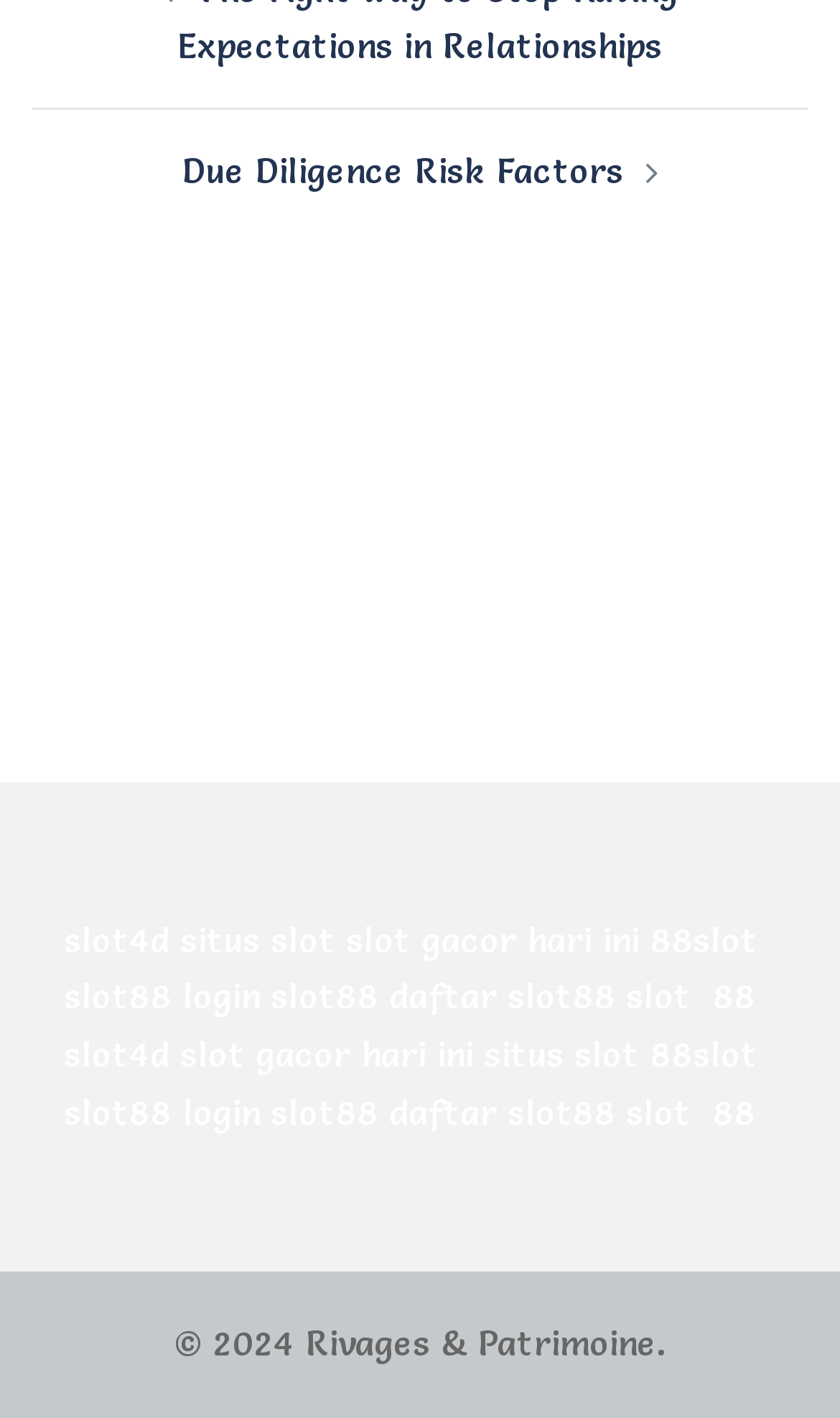Provide a one-word or short-phrase response to the question:
What is the theme of the website?

Slot games